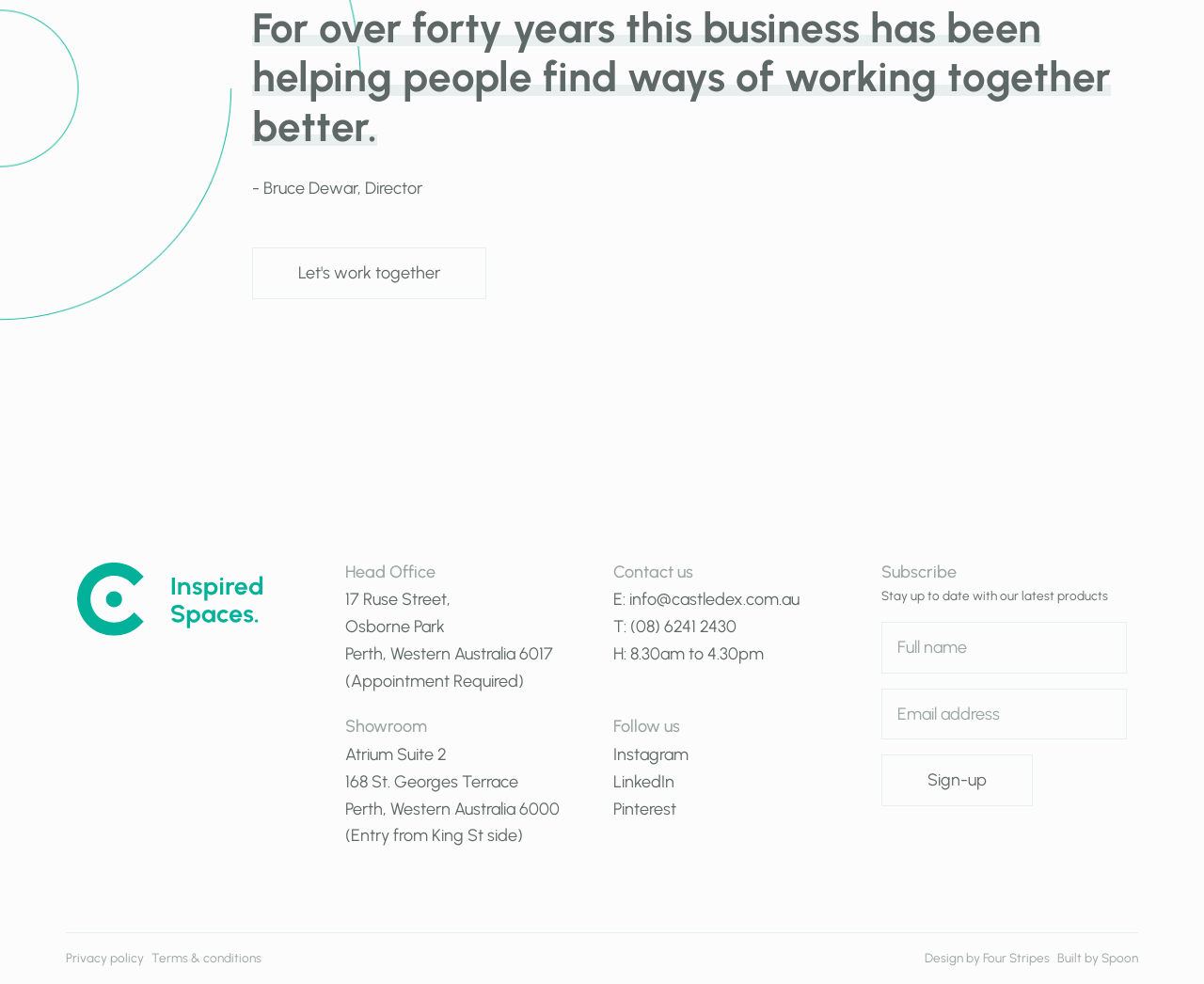Show the bounding box coordinates for the HTML element as described: "Privacy policy".

[0.055, 0.966, 0.12, 0.981]